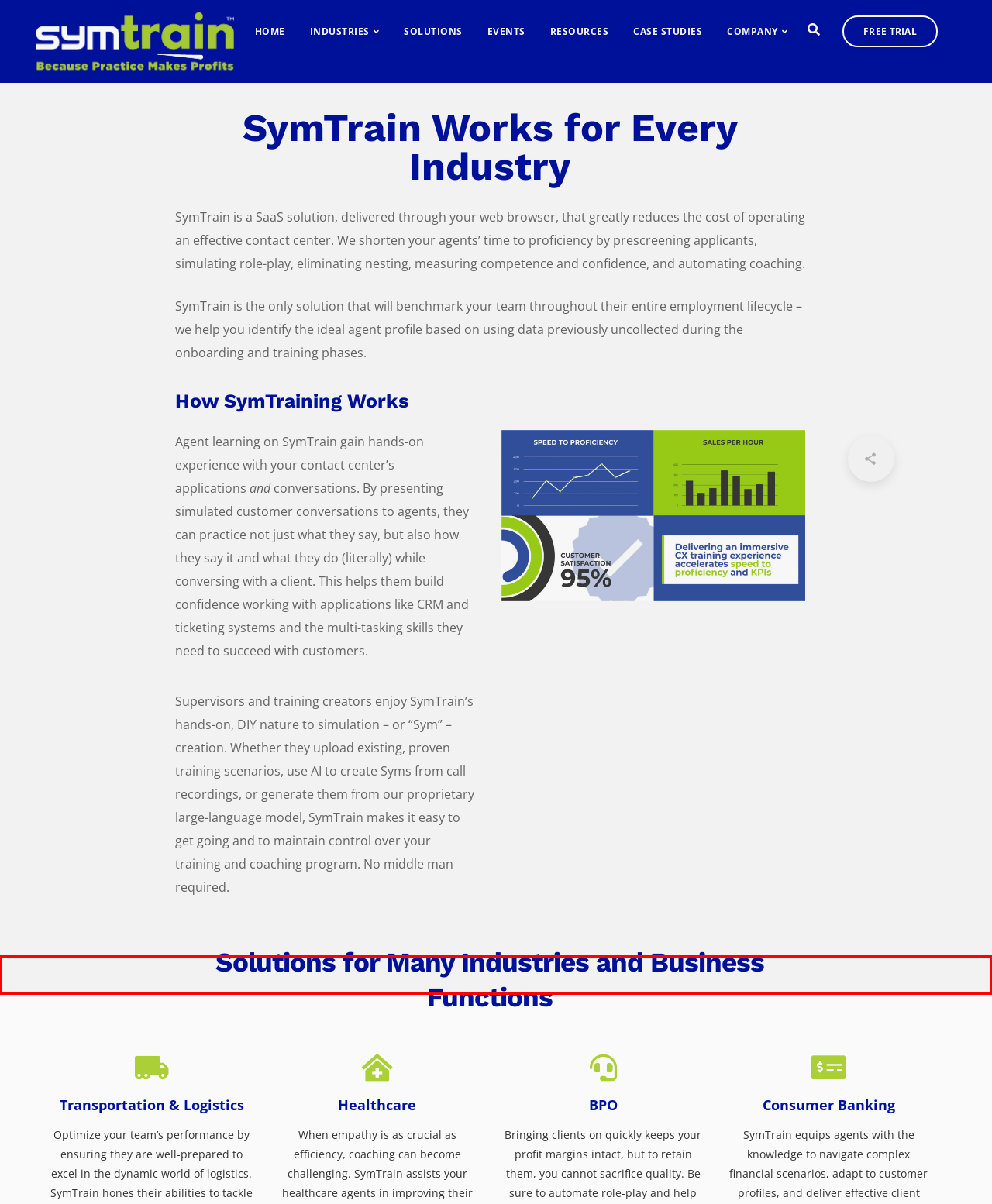Review the webpage screenshot provided, and perform OCR to extract the text from the red bounding box.

This page requires cookies to be enabled in your browser settings. Please check this setting and enable cookies (if disabled)